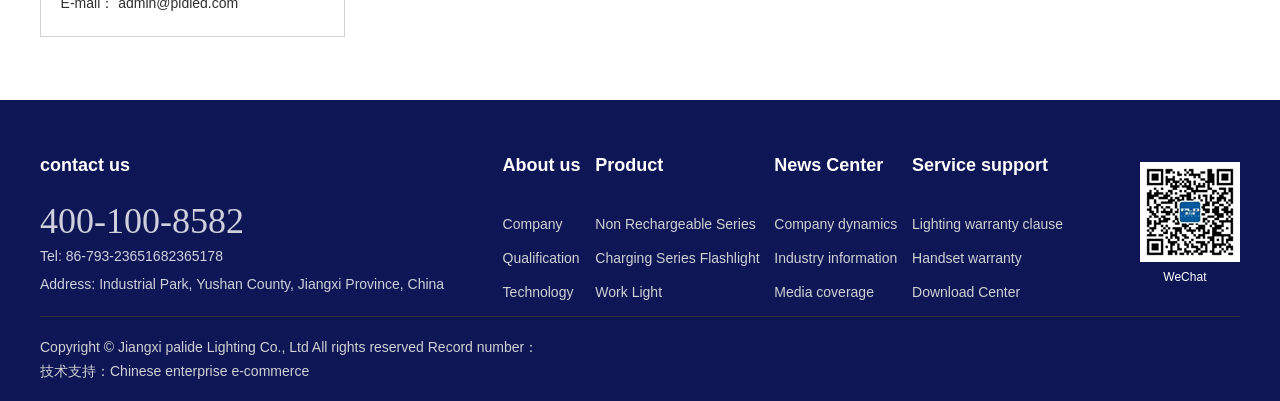Give a short answer to this question using one word or a phrase:
What is the company's phone number?

400-100-8582